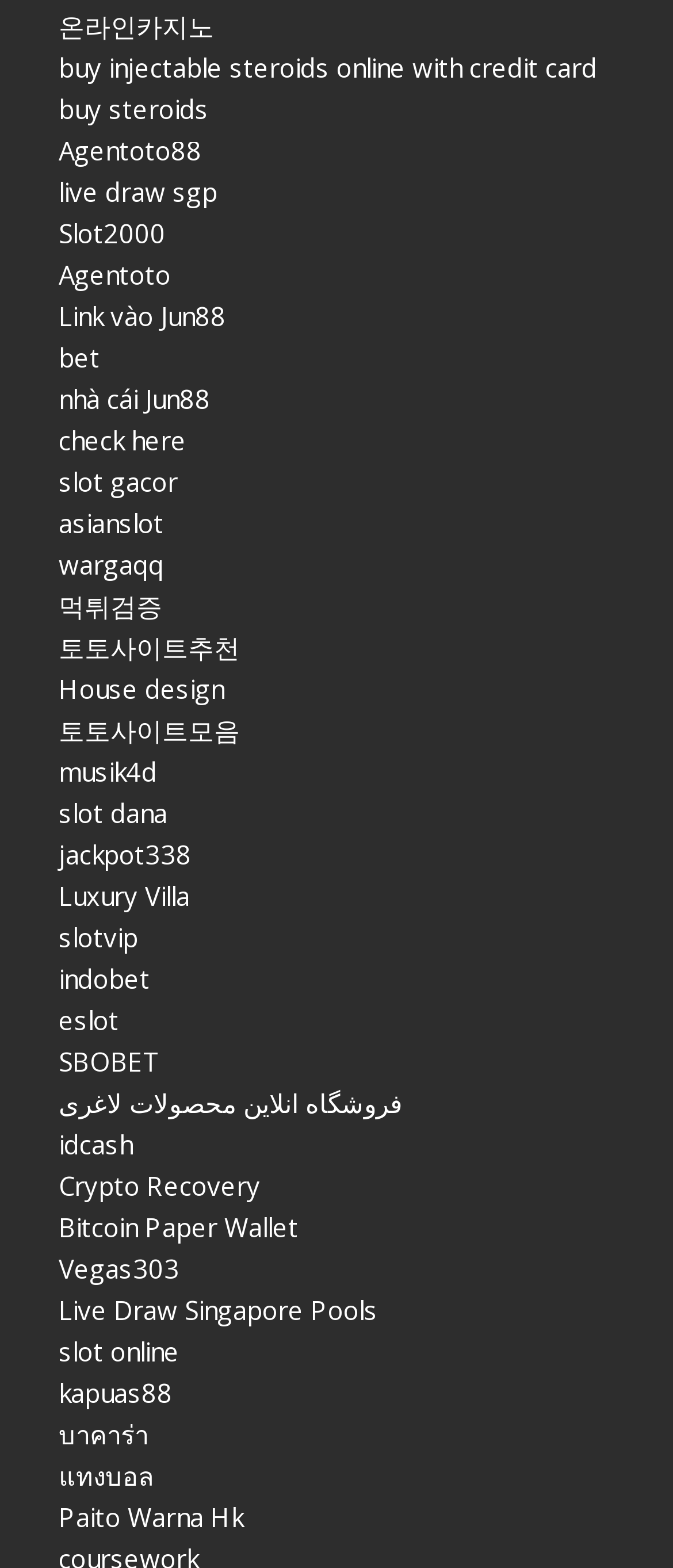Please reply with a single word or brief phrase to the question: 
Are there any links related to cryptocurrency on this webpage?

Yes